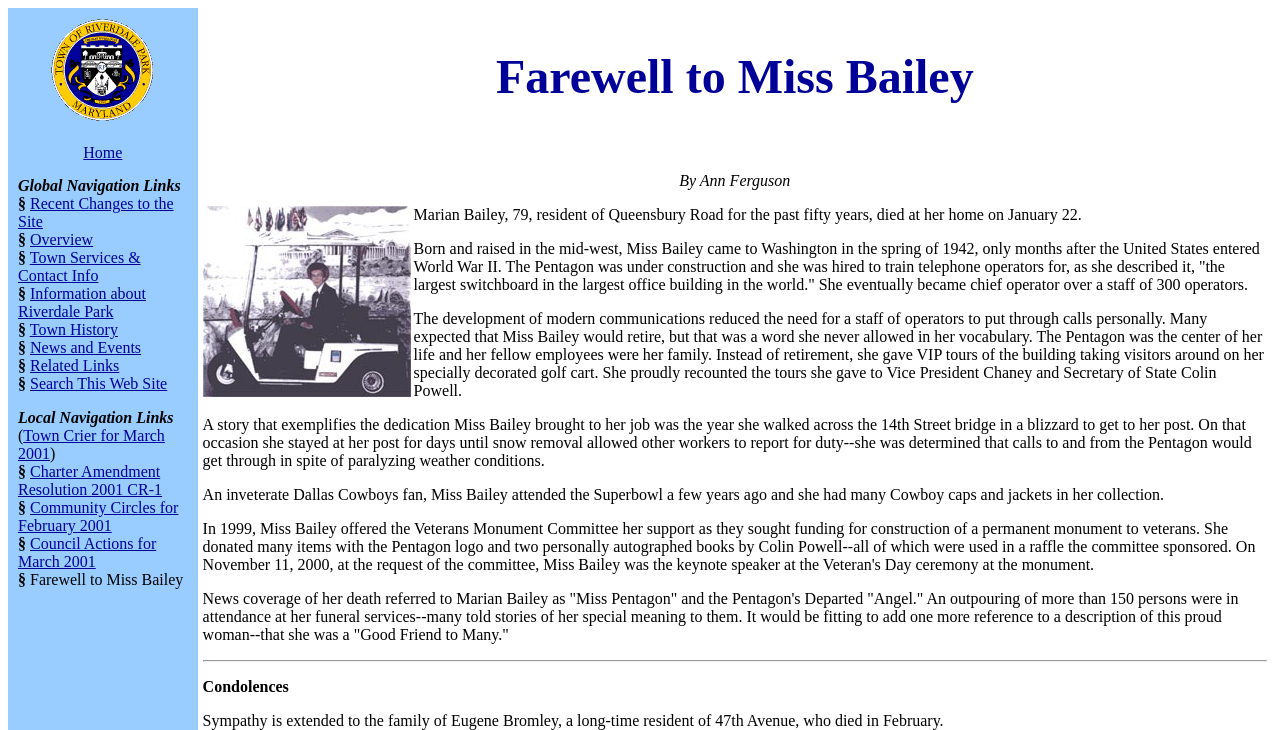Identify the bounding box coordinates of the area you need to click to perform the following instruction: "Click the Home link".

[0.065, 0.197, 0.096, 0.221]